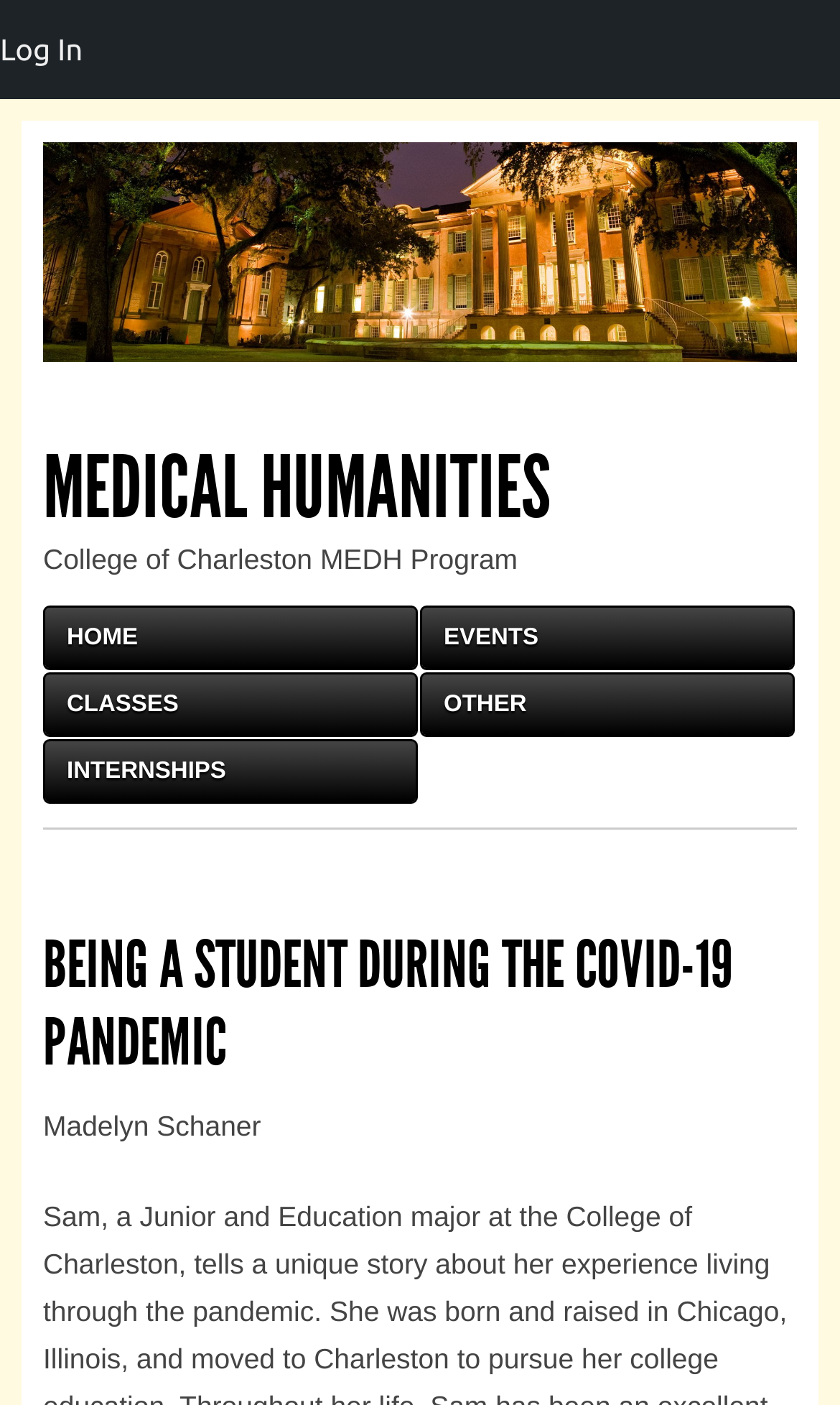Please determine the bounding box of the UI element that matches this description: Medical Humanities. The coordinates should be given as (top-left x, top-left y, bottom-right x, bottom-right y), with all values between 0 and 1.

[0.051, 0.312, 0.656, 0.384]